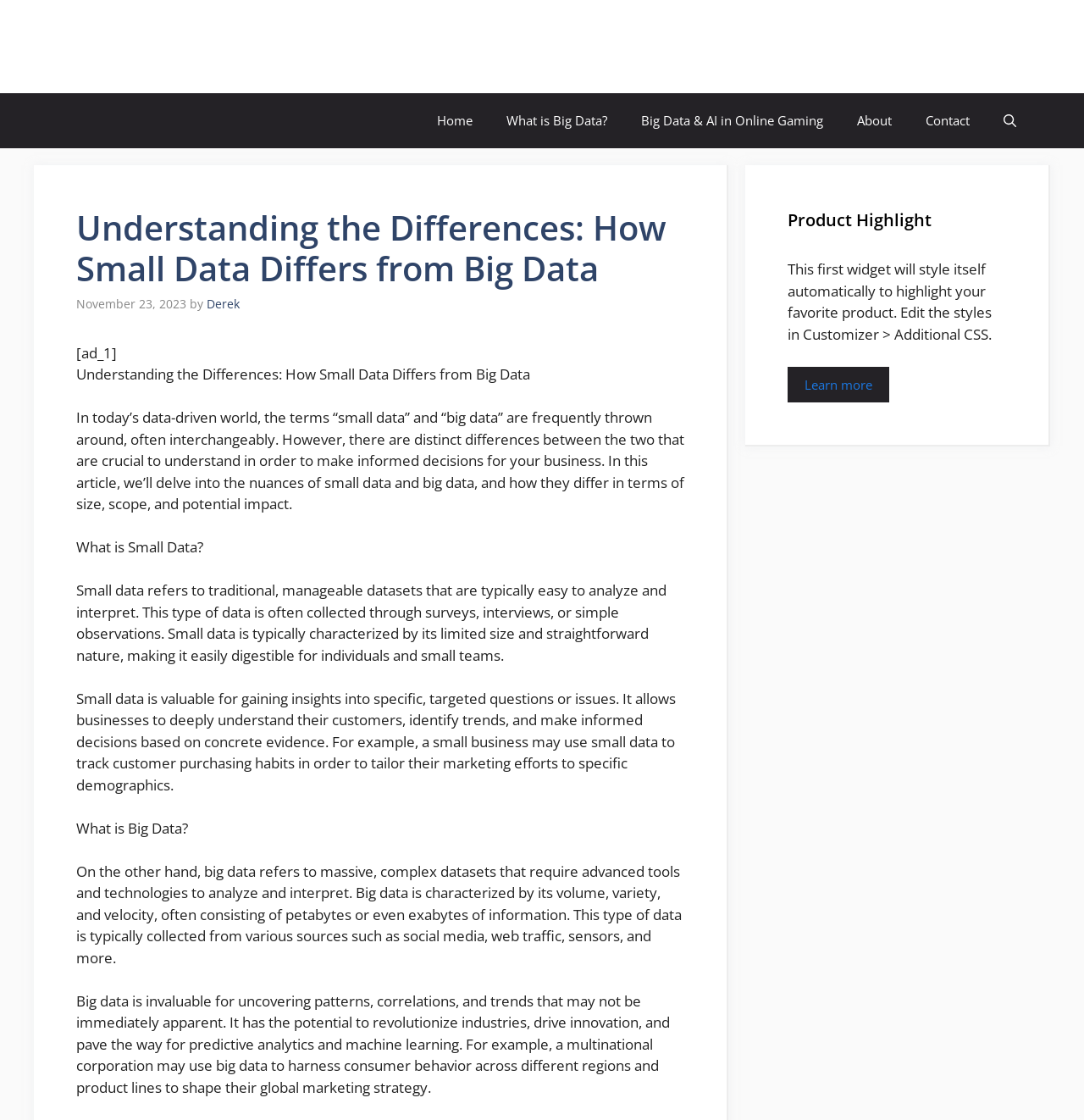Please provide a comprehensive response to the question based on the details in the image: What is the date of the article?

The date of the article can be found by looking at the section below the title, where it displays the date in the format 'Month Day, Year', which is 'November 23, 2023'.